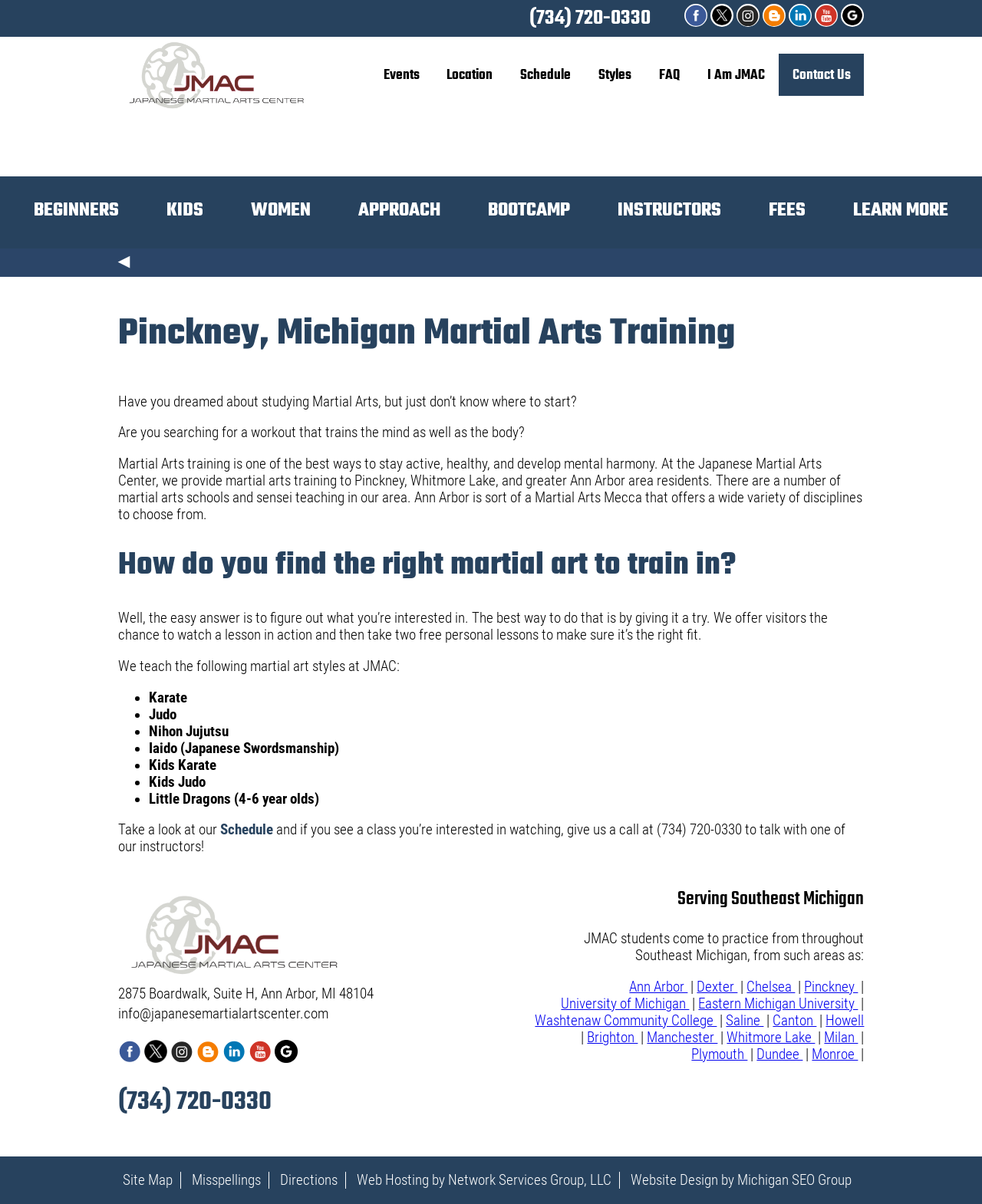Examine the image and give a thorough answer to the following question:
What is the name of the blog associated with the Japanese Martial Arts Center?

The name of the blog can be found at the top of the webpage, next to the 'Ann Arbor Japanese Martial Arts on Facebook' link, and also at the bottom of the webpage in the 'contentinfo' section.